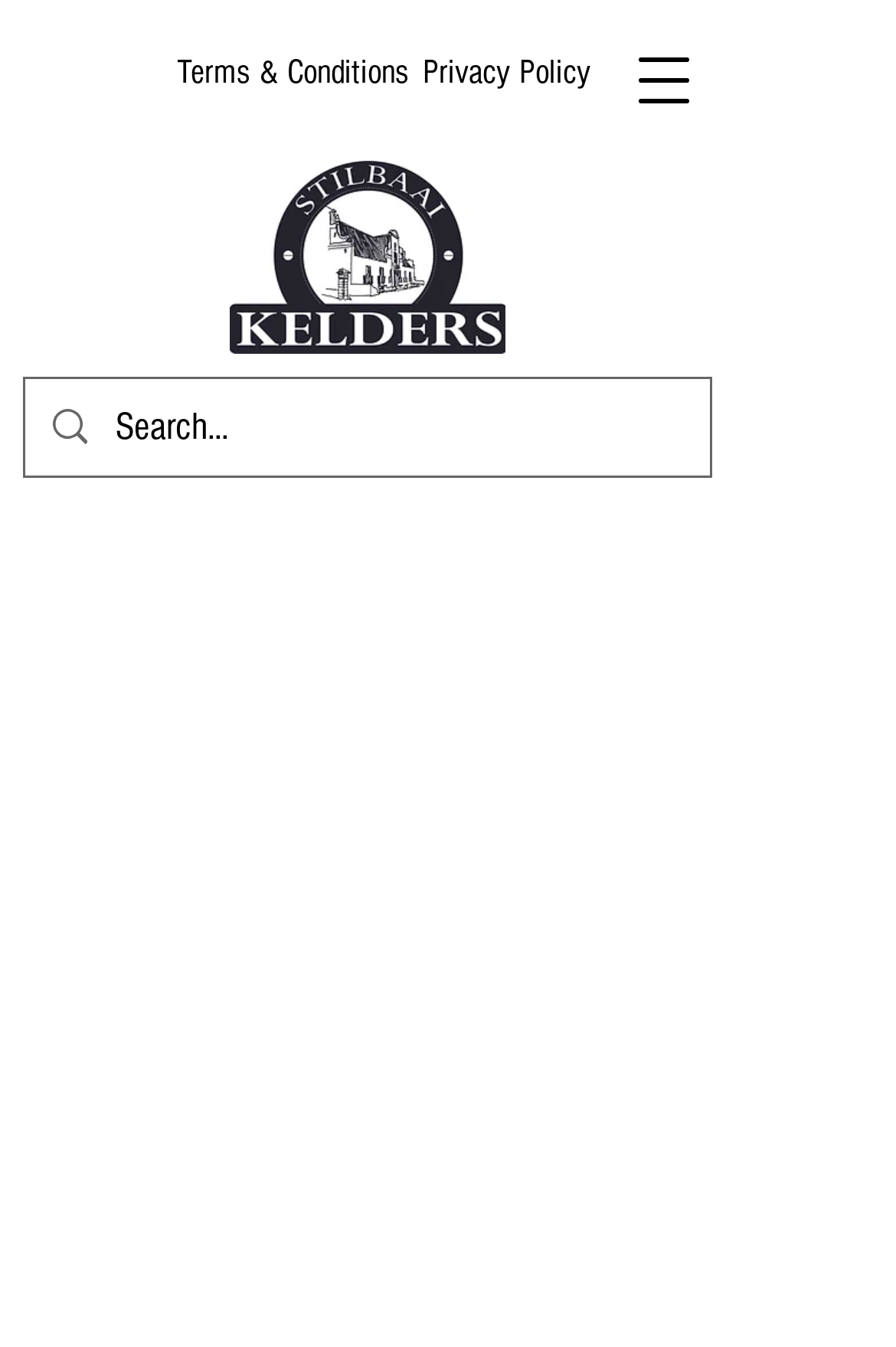What is the search box placeholder text?
Please provide a single word or phrase as your answer based on the screenshot.

Search...